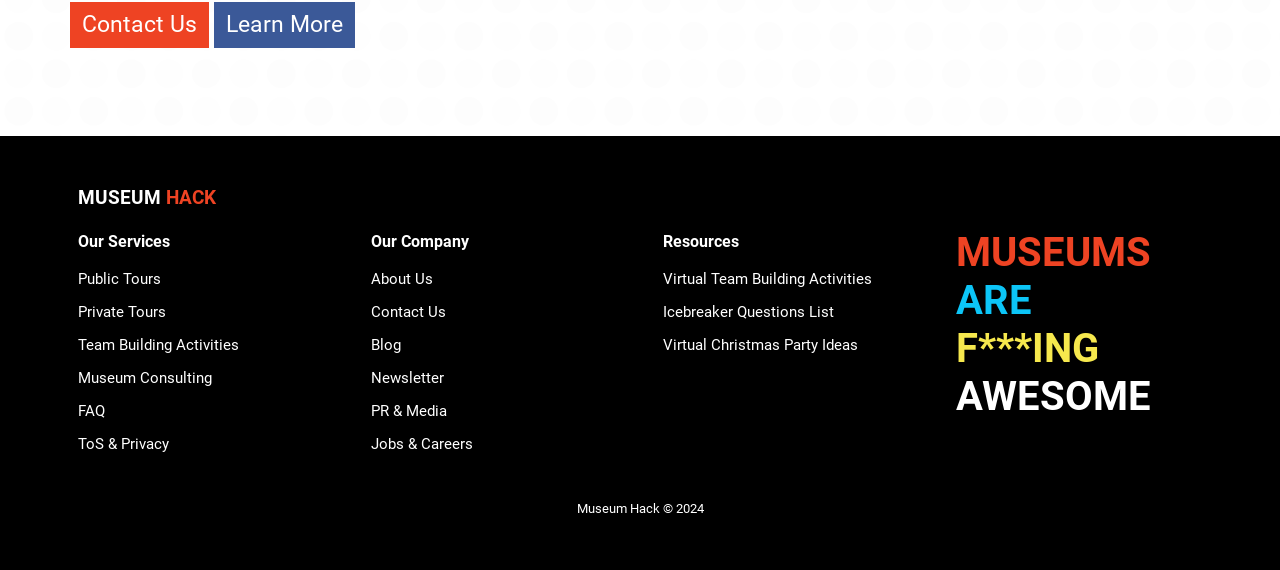With reference to the image, please provide a detailed answer to the following question: What is the name of the museum?

The name of the museum can be found in the link 'MUSEUM HACK' with bounding box coordinates [0.055, 0.323, 0.945, 0.374].